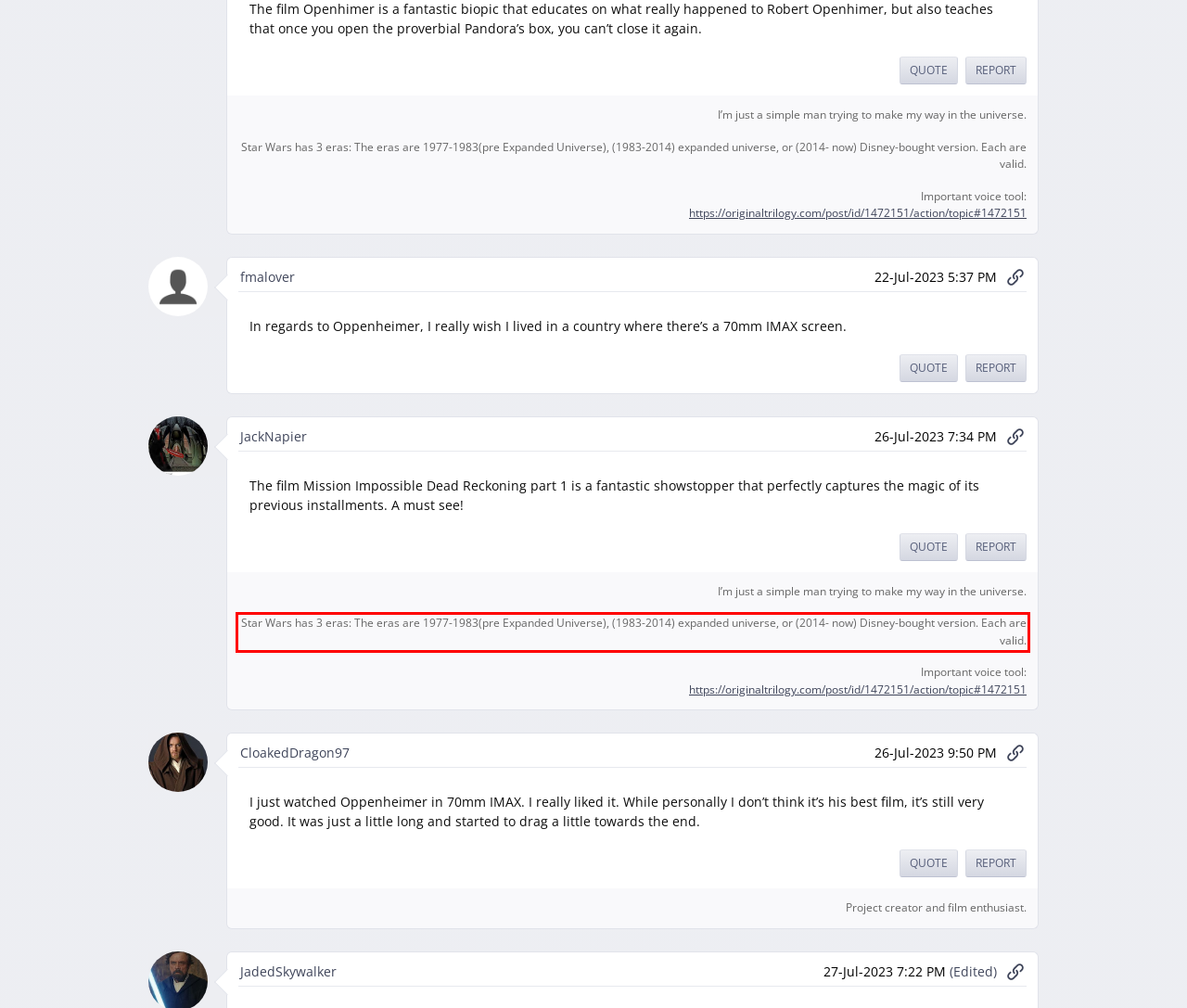Given the screenshot of the webpage, identify the red bounding box, and recognize the text content inside that red bounding box.

Star Wars has 3 eras: The eras are 1977-1983(pre Expanded Universe), (1983-2014) expanded universe, or (2014- now) Disney-bought version. Each are valid.